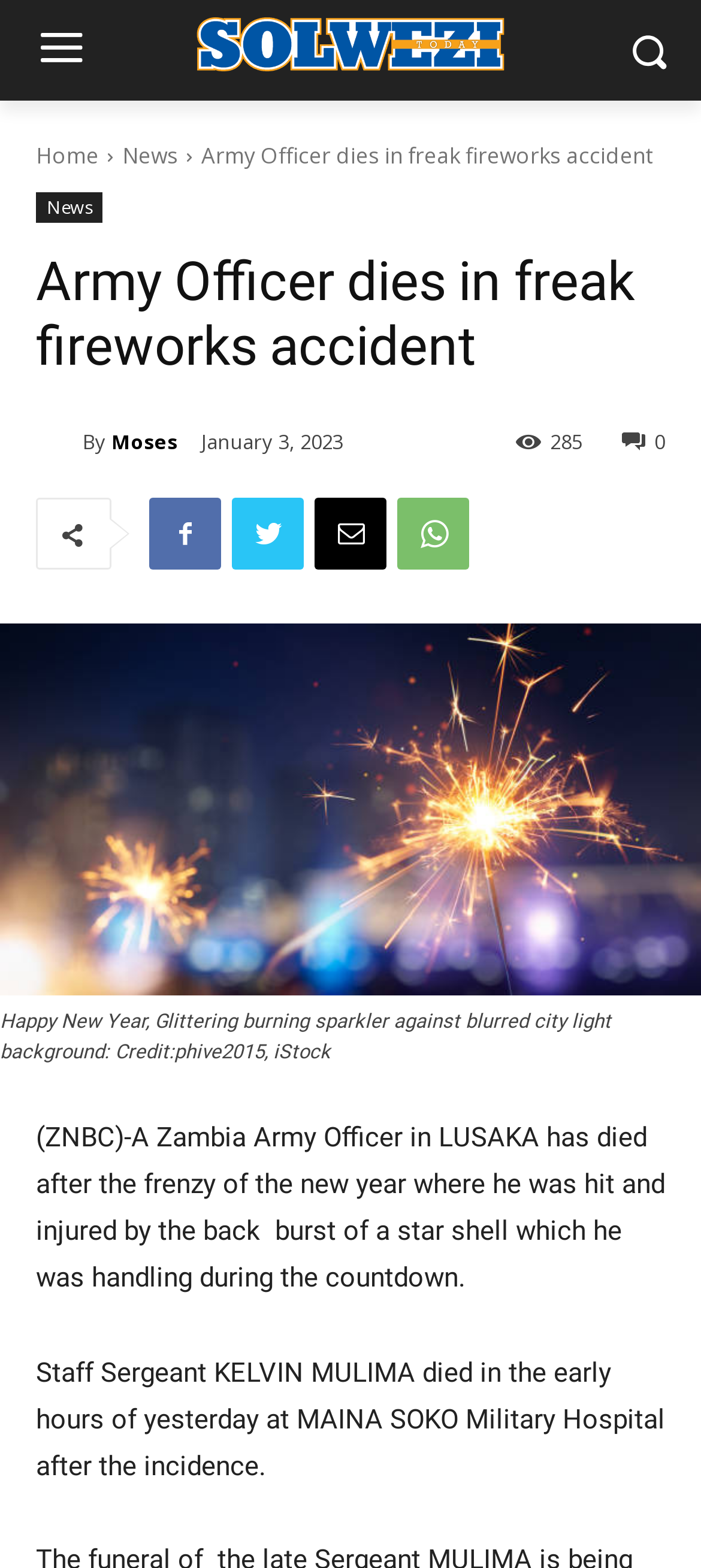Please determine the bounding box coordinates of the clickable area required to carry out the following instruction: "Click the share button". The coordinates must be four float numbers between 0 and 1, represented as [left, top, right, bottom].

[0.887, 0.272, 0.949, 0.289]